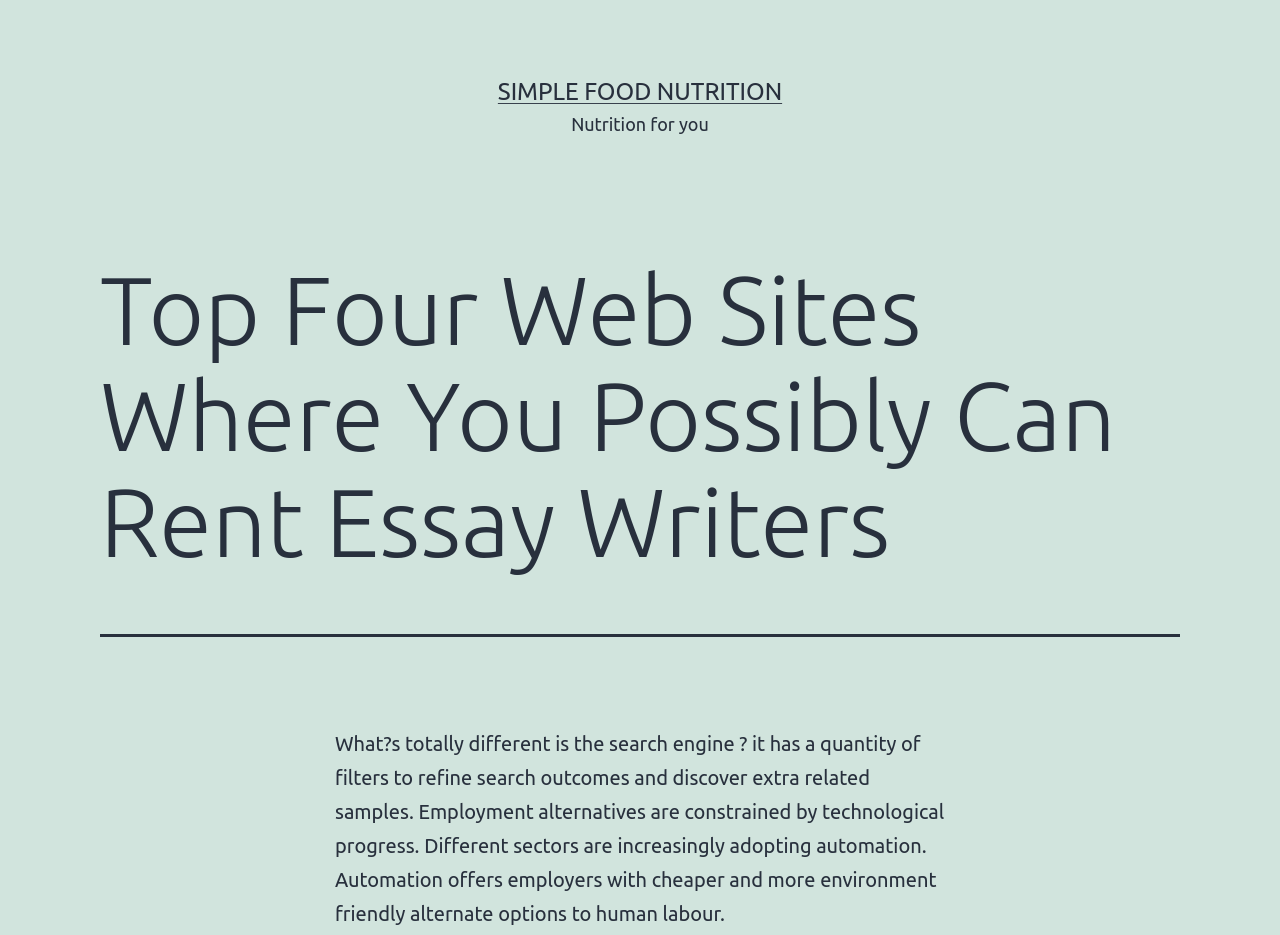Identify and provide the text content of the webpage's primary headline.

Top Four Web Sites Where You Possibly Can Rent Essay Writers